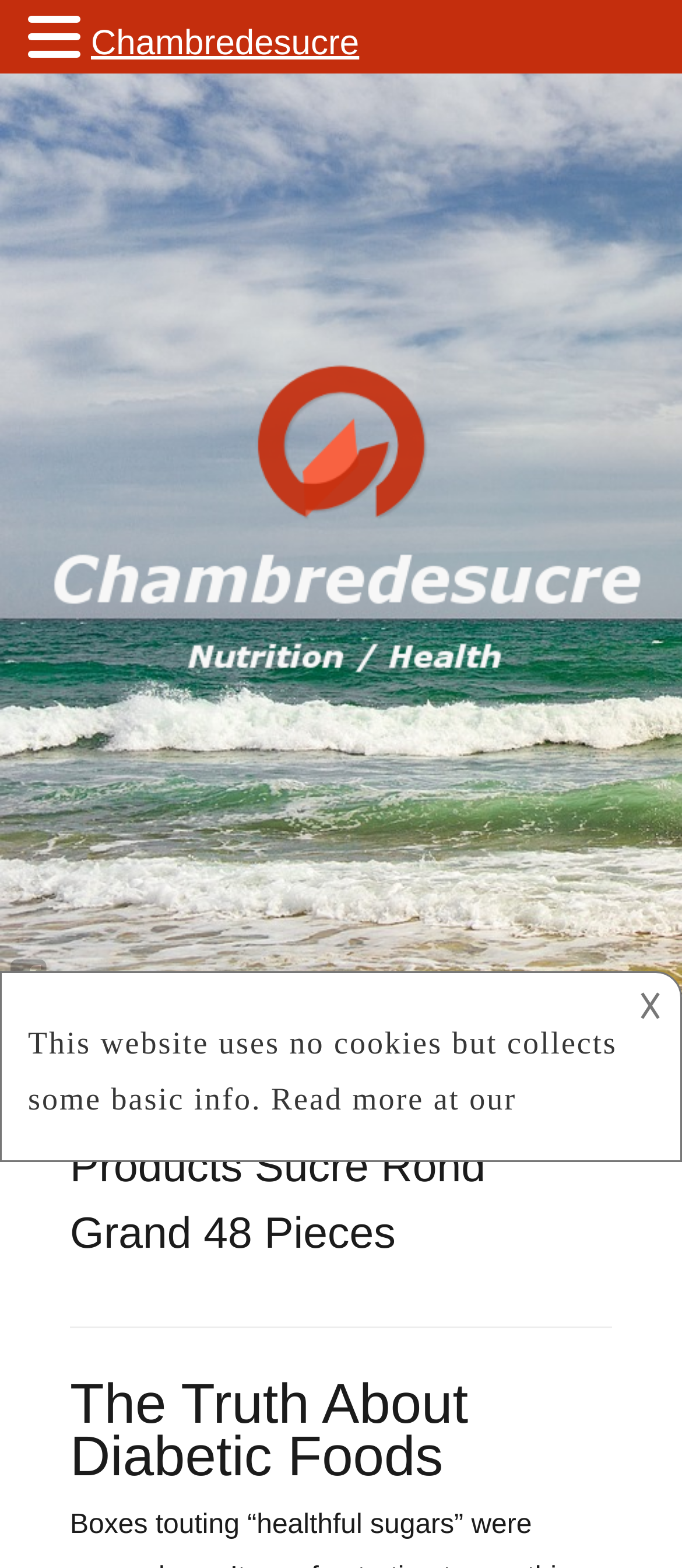Give a detailed explanation of the elements present on the webpage.

The webpage appears to be an article or blog post discussing "The Truth About Diabetic Foods". At the top of the page, there is a large header that spans the entire width, containing the title "Collections Related Products Sucre Rond Grand 48 Pieces – Chambredesucre". Below this header, there is a smaller heading that reads "The Truth About Diabetic Foods".

To the left of the headings, there is a large image that takes up most of the top section of the page. The image is likely a product image or a related graphic.

On the top-right corner of the page, there are three small links represented by icons (uf082, uf081, and uf0d4). These links are likely navigation or social media links.

There is another instance of the "Chambredesucre" link at the top of the page, but this one is smaller and located near the top-left corner.

The main content of the page is contained within an iframe, which takes up most of the page's width and is located below the headings and image. The iframe likely contains the article or blog post content.

At the bottom-right corner of the page, there is a small static text element containing the character "𐌢". Its purpose is unclear, but it may be a decorative element or a separator.

Overall, the page appears to be a product or article page related to diabetic foods, with a focus on the product "Sucre Rond Grand 48 Pieces" and an accompanying article or blog post discussing the topic.